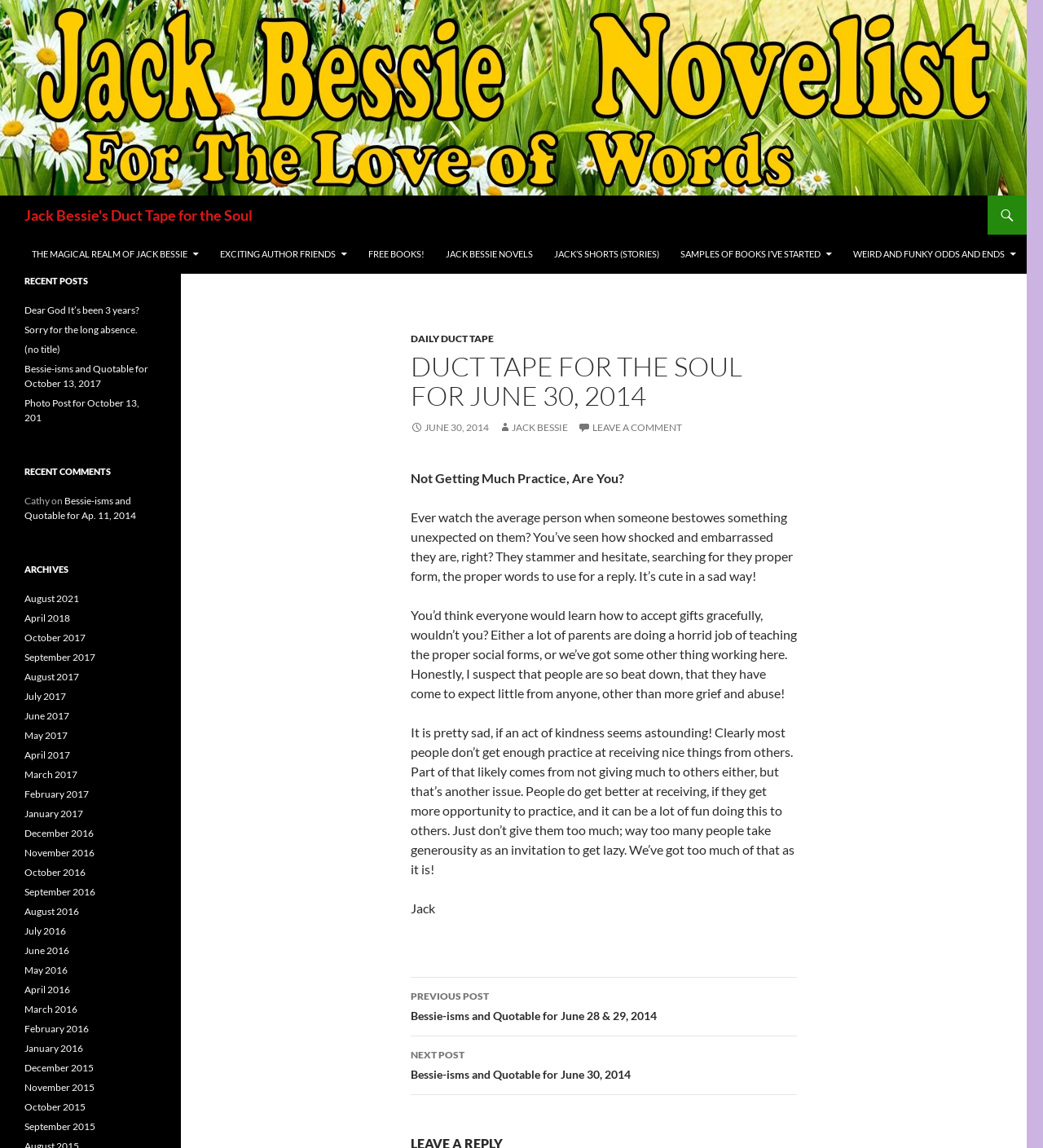Review the image closely and give a comprehensive answer to the question: What is the date of the current post?

I found the date of the current post by looking at the link element with the text 'JUNE 30, 2014' which is a child of the article element and has a font awesome icon.